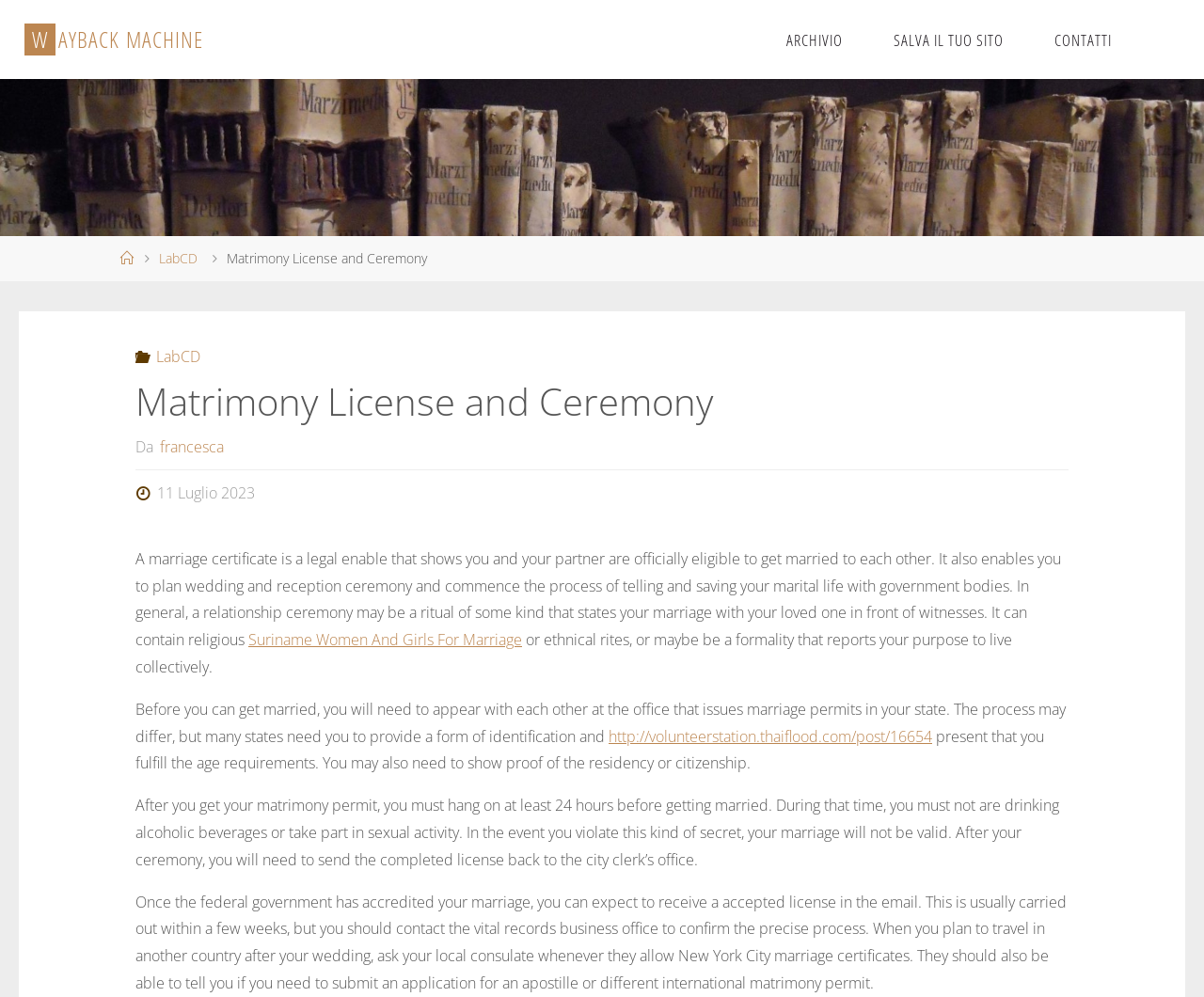Show the bounding box coordinates of the region that should be clicked to follow the instruction: "Click the 'CONTATTI' link."

[0.854, 0.0, 0.944, 0.079]